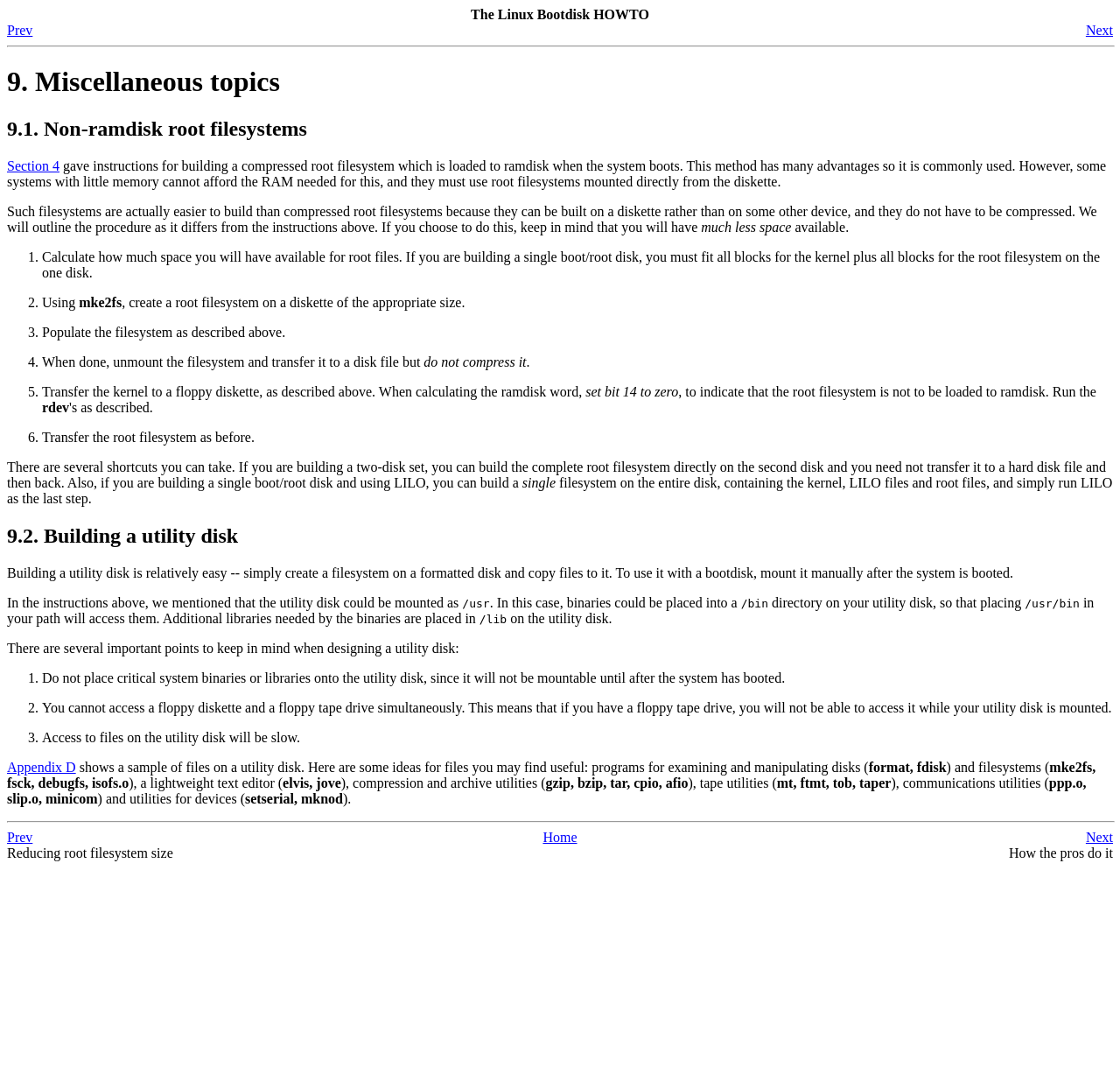Show the bounding box coordinates for the HTML element as described: "Next".

[0.969, 0.021, 0.994, 0.035]